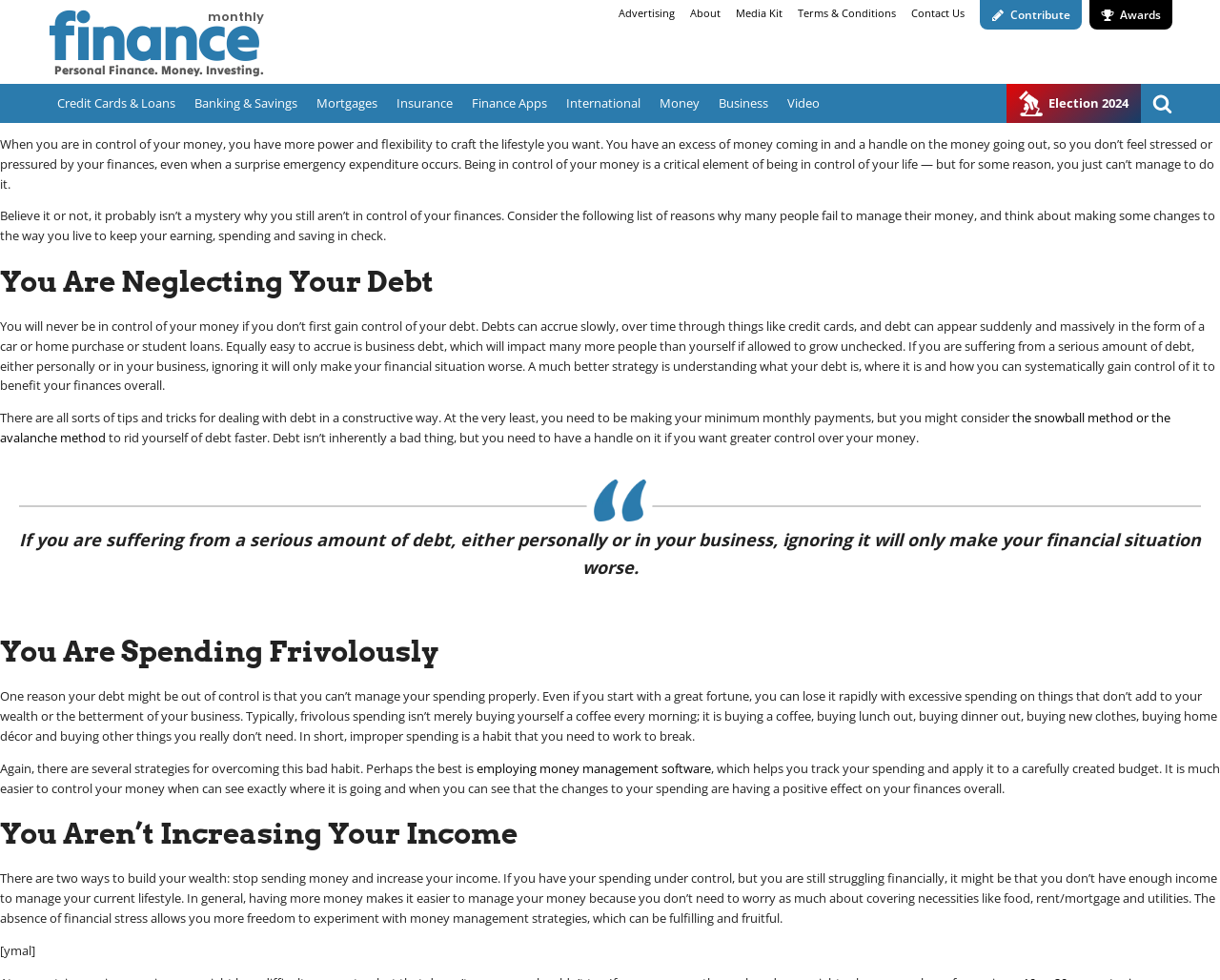Provide a short, one-word or phrase answer to the question below:
What is the consequence of ignoring debt?

Worse financial situation